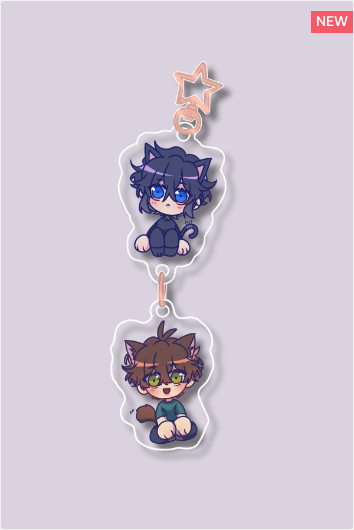Offer an in-depth caption that covers the entire scene depicted in the image.

The image showcases the "Halliot Connecting Keychain," featuring an adorable design of two chibi-style characters. The top character has short dark blue hair and bright blue eyes, giving a playful and cute appearance, while the bottom character sports brown hair with cat ears and a tail, enhancing their whimsical look. These characters are connected by a small, transparent link, topped with a pink star charm. A prominent "NEW" tag in the upper right corner indicates this product is newly available, making it an exciting addition to any collection. The overall aesthetic conveys a fun and playful vibe, perfect for fans of cute and quirky accessories.